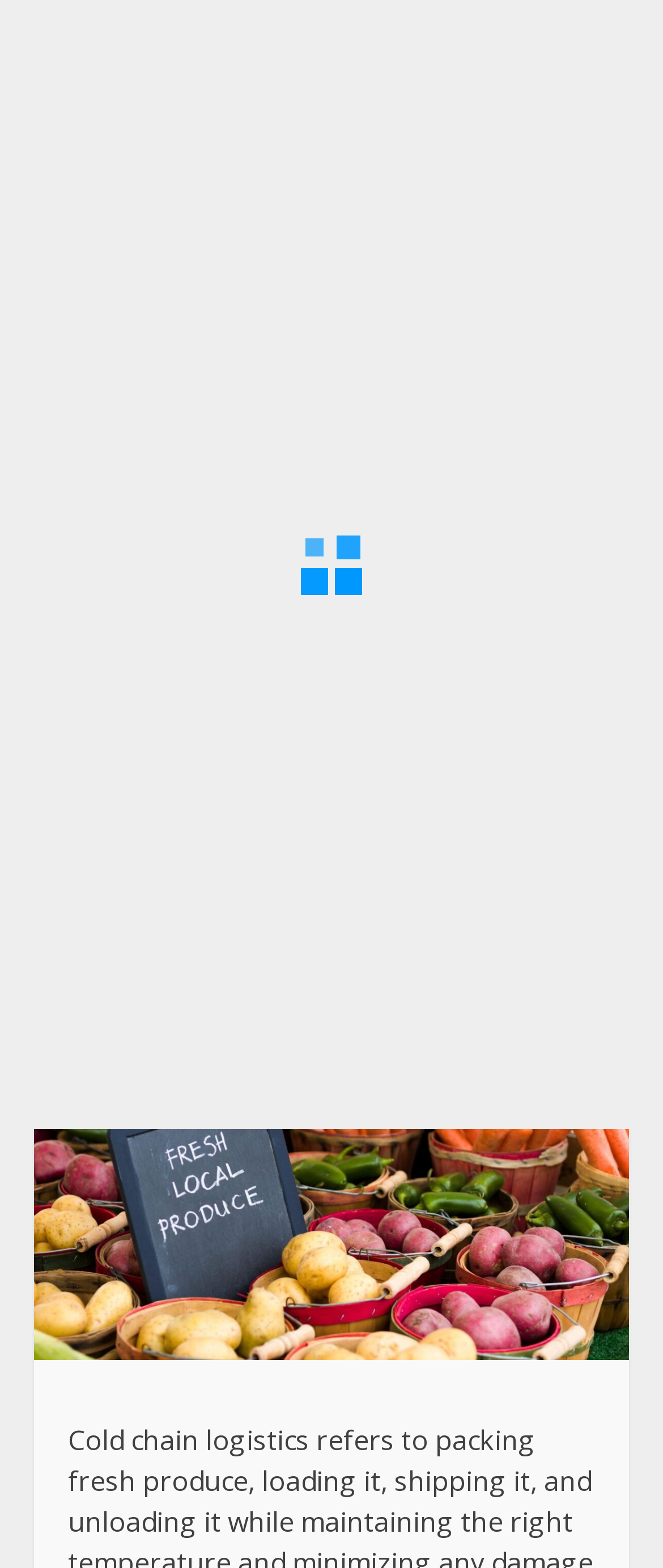Analyze the image and answer the question with as much detail as possible: 
What is the category of the current article?

I determined the category by looking at the breadcrumbs navigation section, which shows the hierarchy of the current page. The breadcrumbs section contains links to 'Home', 'Business Time', and the current article, indicating that the current article belongs to the 'Business Time' category.